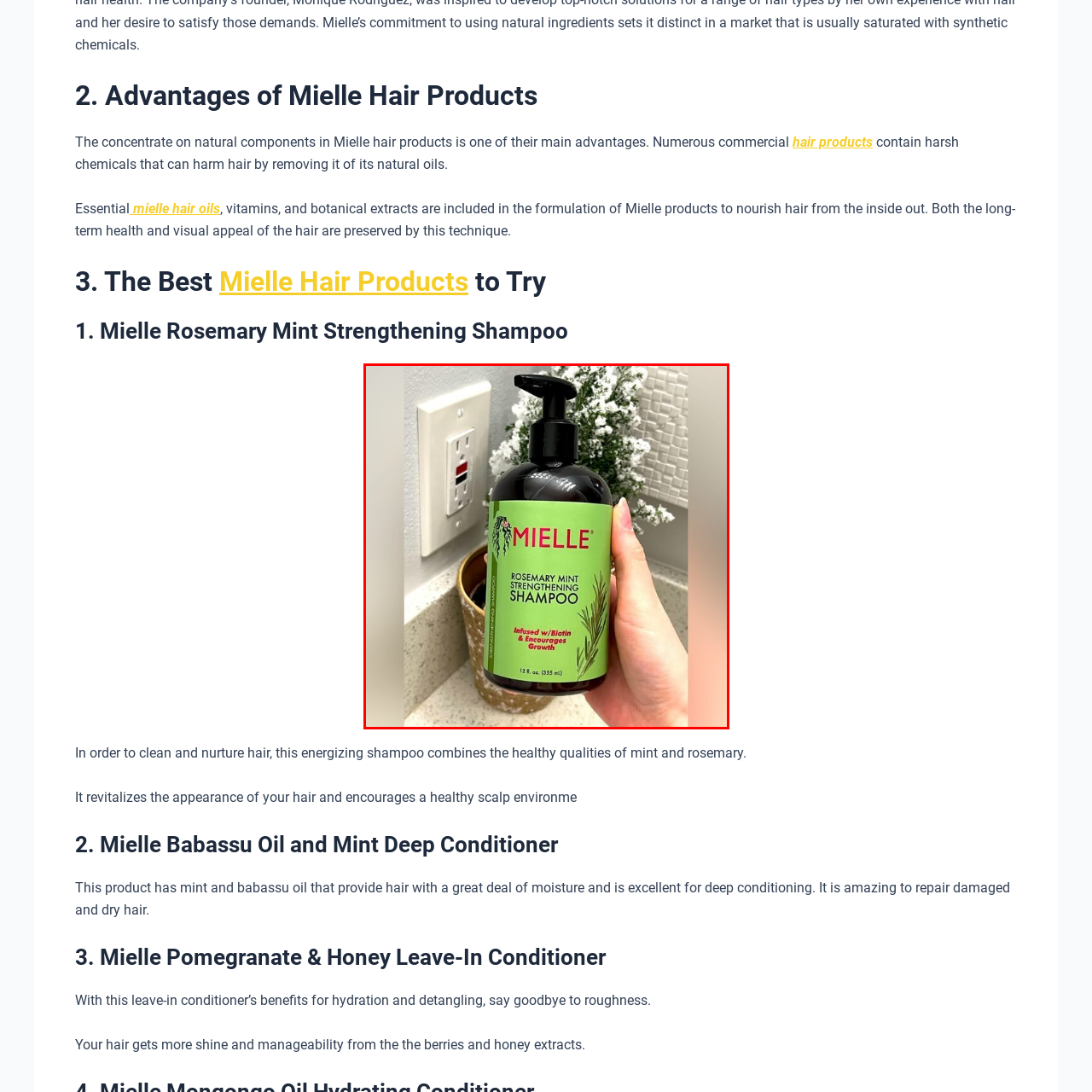Refer to the image enclosed in the red bounding box, then answer the following question in a single word or phrase: What is the purpose of the rosemary and mint in the shampoo?

revitalized hair and healthy scalp